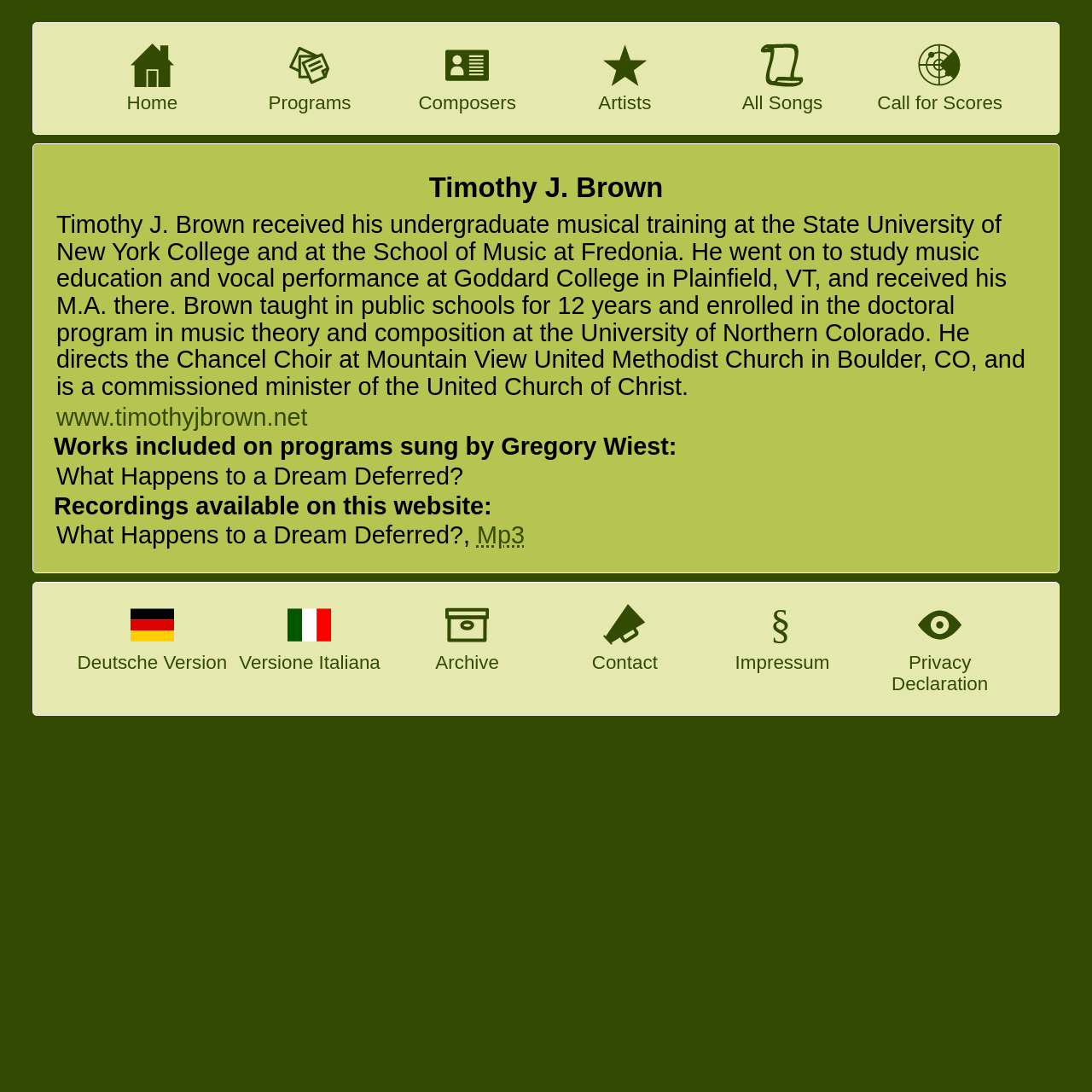Please identify the bounding box coordinates of the element that needs to be clicked to execute the following command: "download What Happens to a Dream Deferred? Mp3". Provide the bounding box using four float numbers between 0 and 1, formatted as [left, top, right, bottom].

[0.437, 0.478, 0.48, 0.503]